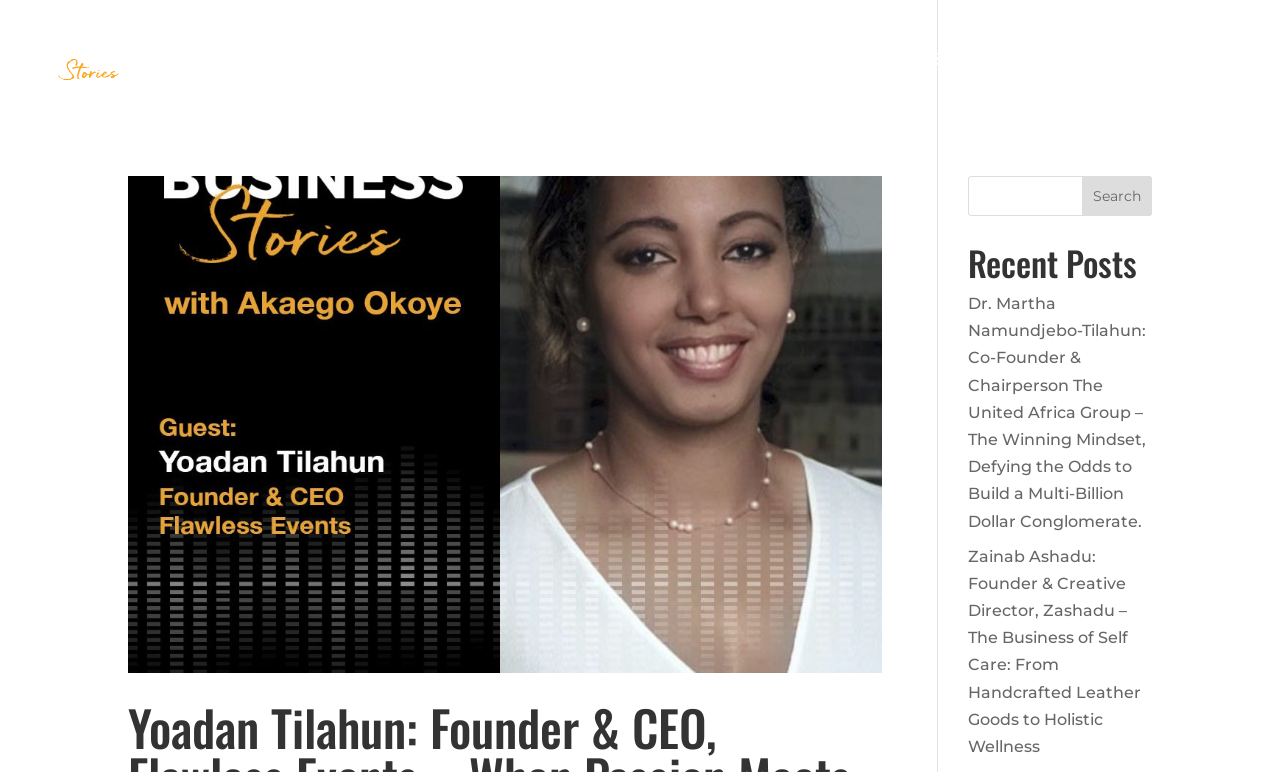Carefully observe the image and respond to the question with a detailed answer:
What is the name of the podcast?

The webpage does not provide a specific name for the podcast. It only has a link to the 'PODCAST' section, but it does not give a title or name for the podcast.